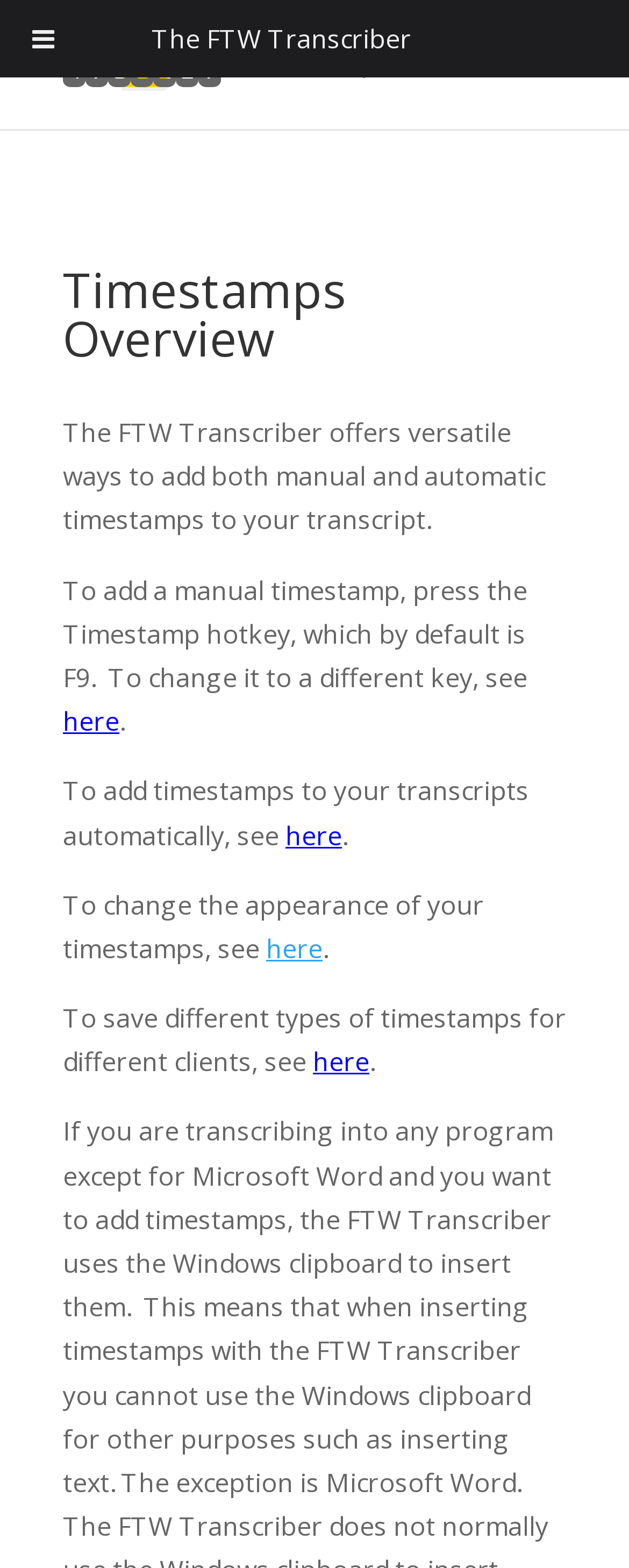Determine the bounding box for the described HTML element: "alt="The FTW Transcriber"". Ensure the coordinates are four float numbers between 0 and 1 in the format [left, top, right, bottom].

[0.11, 0.028, 0.51, 0.051]